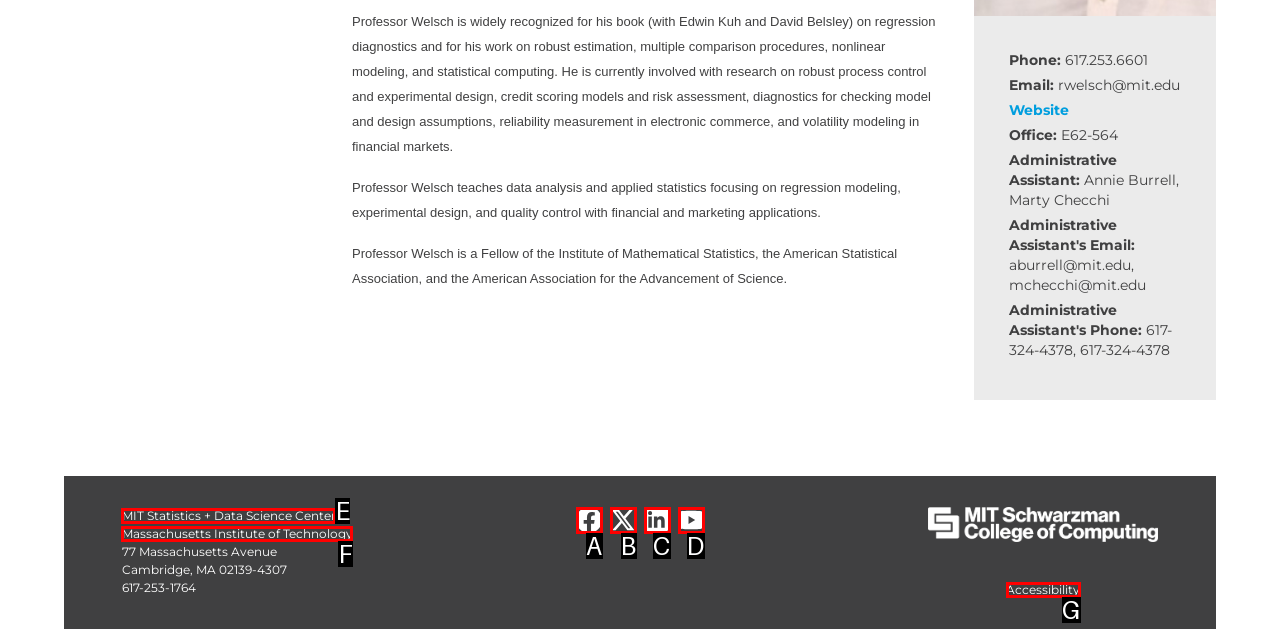From the given options, find the HTML element that fits the description: aria-label="Visit us on YouTube". Reply with the letter of the chosen element.

D